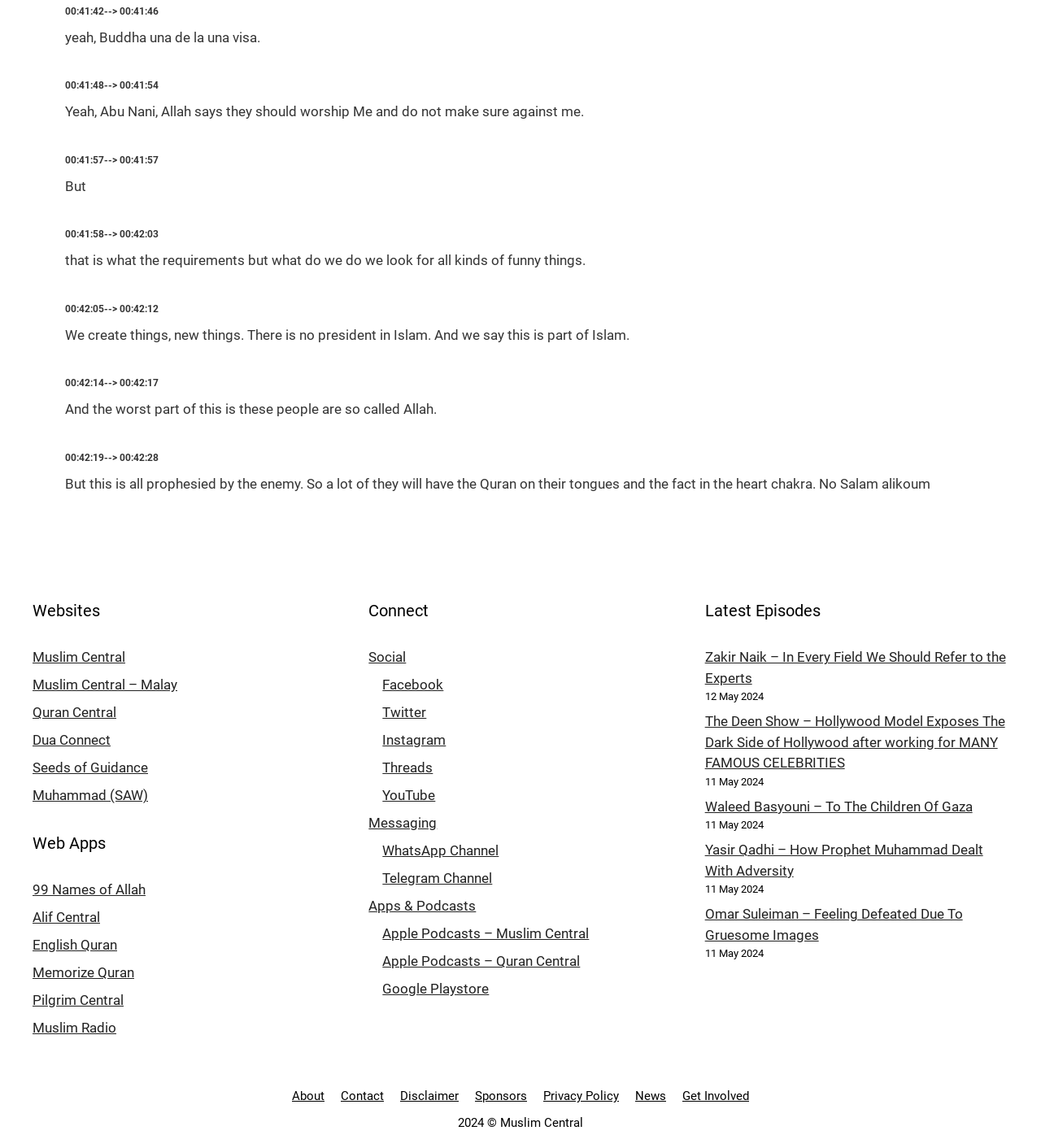Determine the bounding box coordinates for the area that needs to be clicked to fulfill this task: "Visit Quran Central website". The coordinates must be given as four float numbers between 0 and 1, i.e., [left, top, right, bottom].

[0.031, 0.614, 0.112, 0.628]